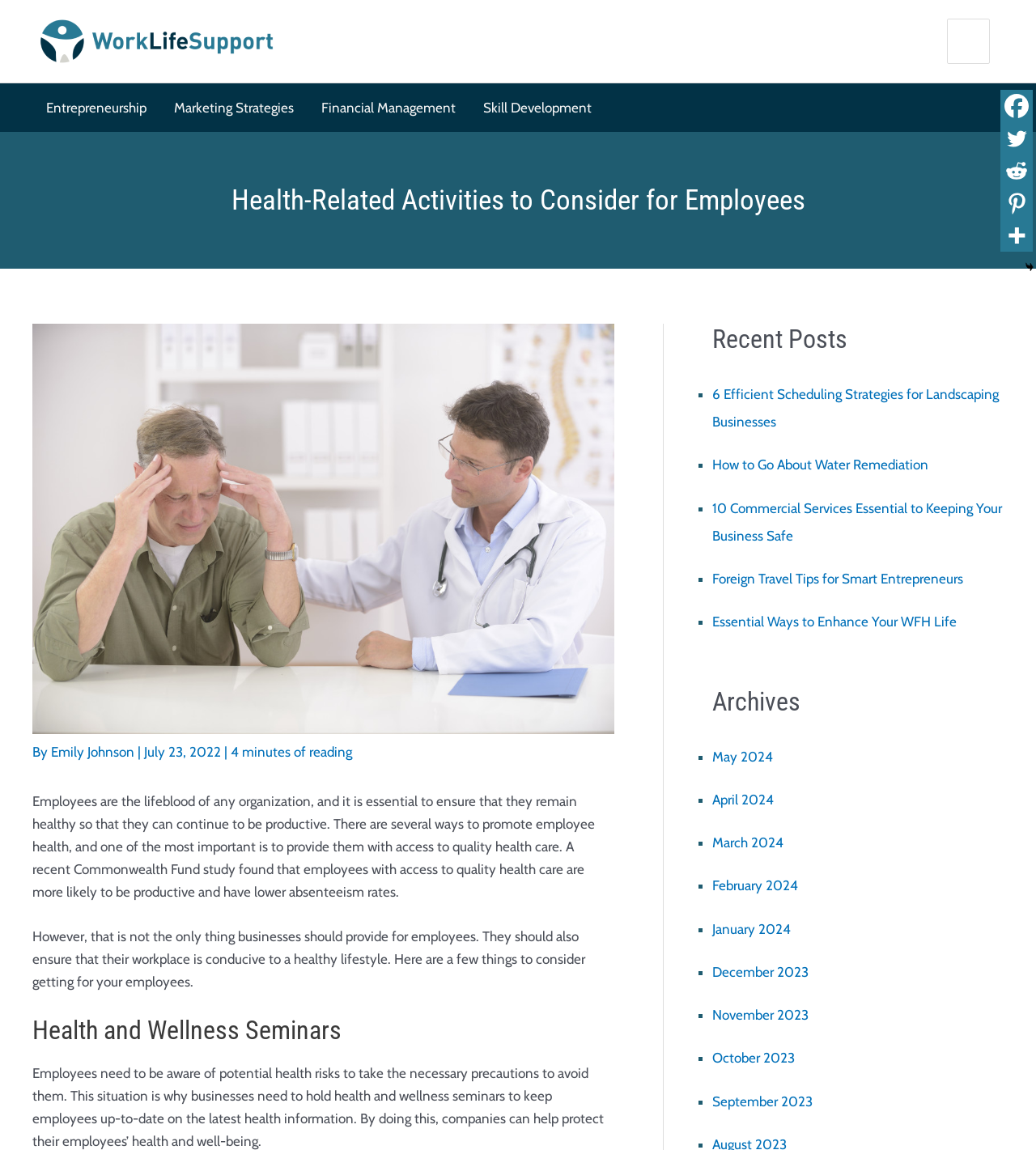What is the main topic of the article?
Please look at the screenshot and answer in one word or a short phrase.

Employee health